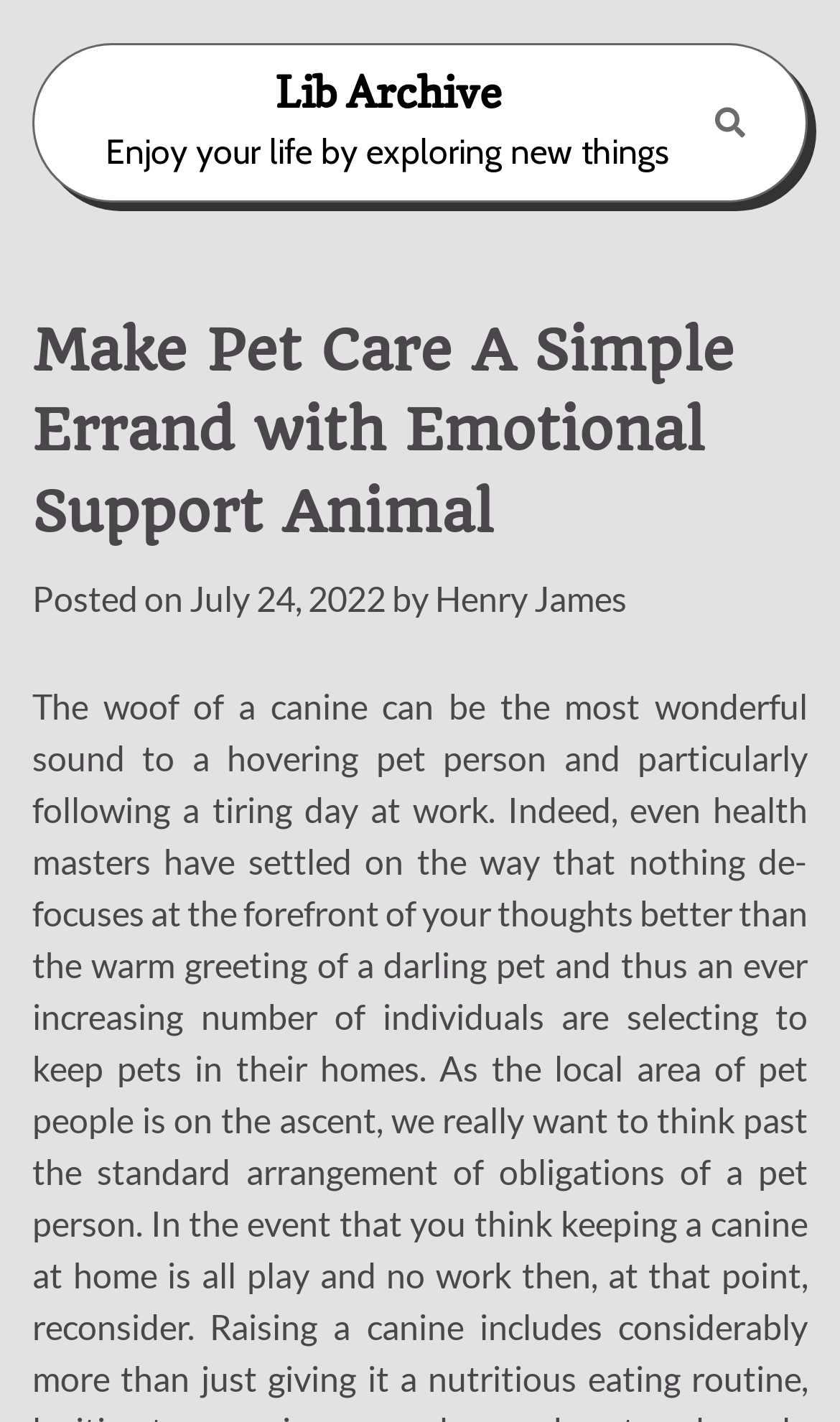Please predict the bounding box coordinates (top-left x, top-left y, bottom-right x, bottom-right y) for the UI element in the screenshot that fits the description: title="Search"

[0.831, 0.064, 0.908, 0.109]